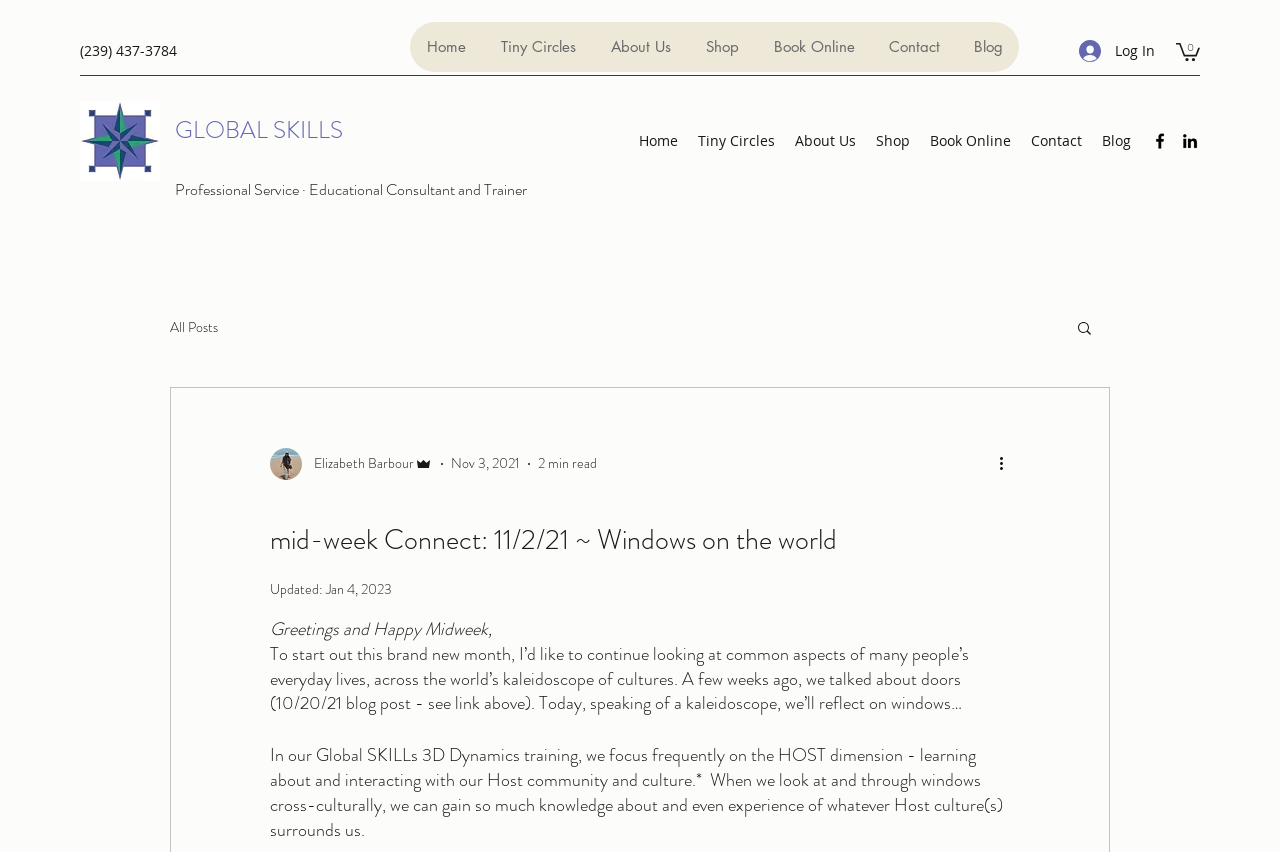What is the name of the educational consultant and trainer?
Please use the visual content to give a single word or phrase answer.

Elizabeth Barbour